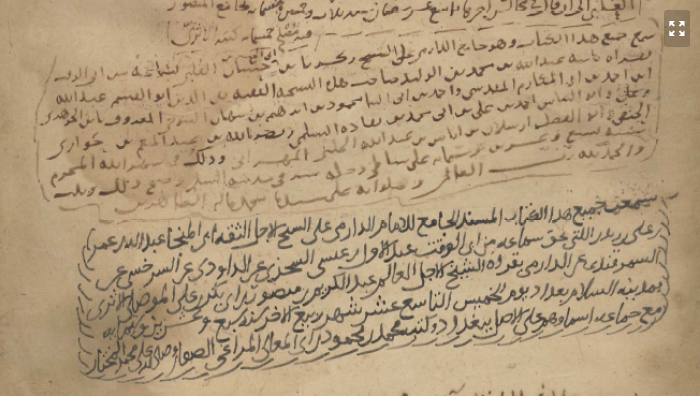Offer a detailed caption for the image presented.

The image presents a close-up view of handwritten text on an old manuscript page, likely relating to Islamic scholarly traditions. This particular manuscript includes **Samāʿ notes**—annotations that were historically utilized to register details of text recitations, ensuring accountability and authenticity. Specifically, this example hails from **f. 284r of Or. 364**.

The intricately written notes are characterized by their fluid script, indicative of the time and context in which they were created. Scholars often placed these notes in specific locations within the codex, such as the margins of the first page or at the end of the manuscript. This practice aligns with recommendations from notable scholars like **al-Sakhāwī**, designed to maintain a respectful layout concerning divine references within the text.

The details captured in such notes serve crucial purposes: they not only document the individuals involved in the reading, such as the reciting **shaykh** and the audience, but also provide a temporal and spatial context. This contributes to the scholarly rigor of the work, as future readers can verify the authenticity of the codex through the recorded testimony, further enriching the understanding of Islamic textual tradition.

Overall, this image encapsulates the confluence of art, scholarship, and tradition in manuscript culture, highlighting the meticulous effort to preserve knowledge and ensure the transmission of essential religious texts throughout history.